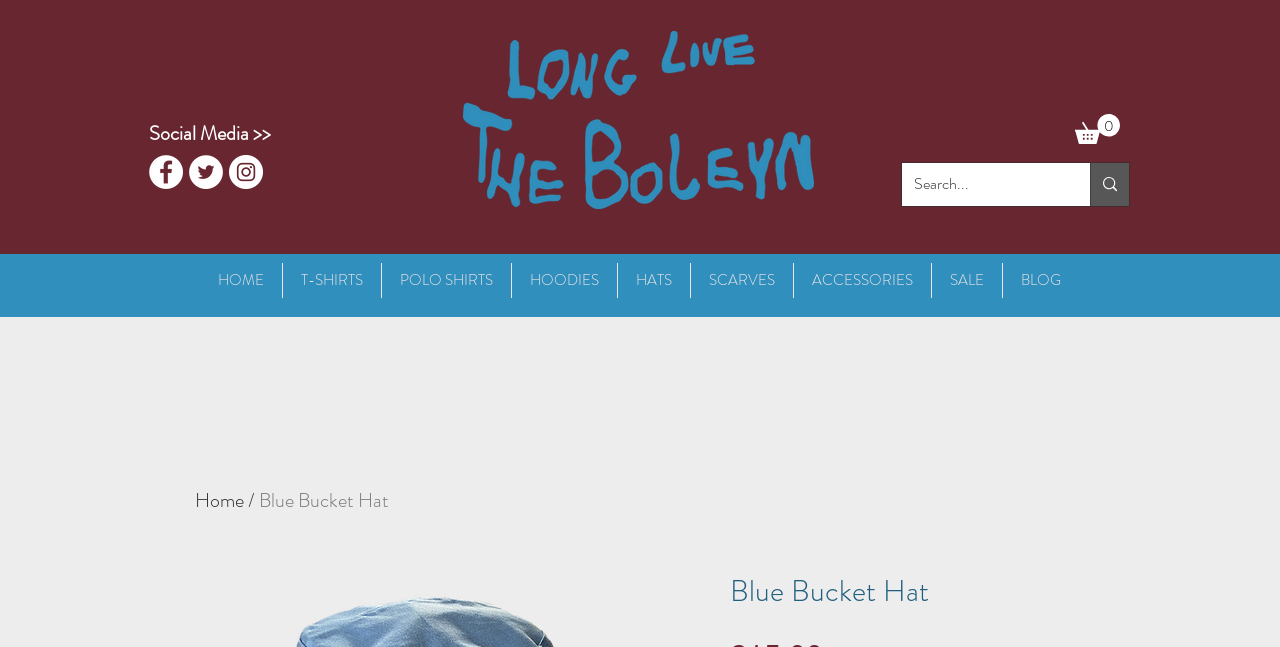Is the search function available?
Based on the screenshot, respond with a single word or phrase.

Yes